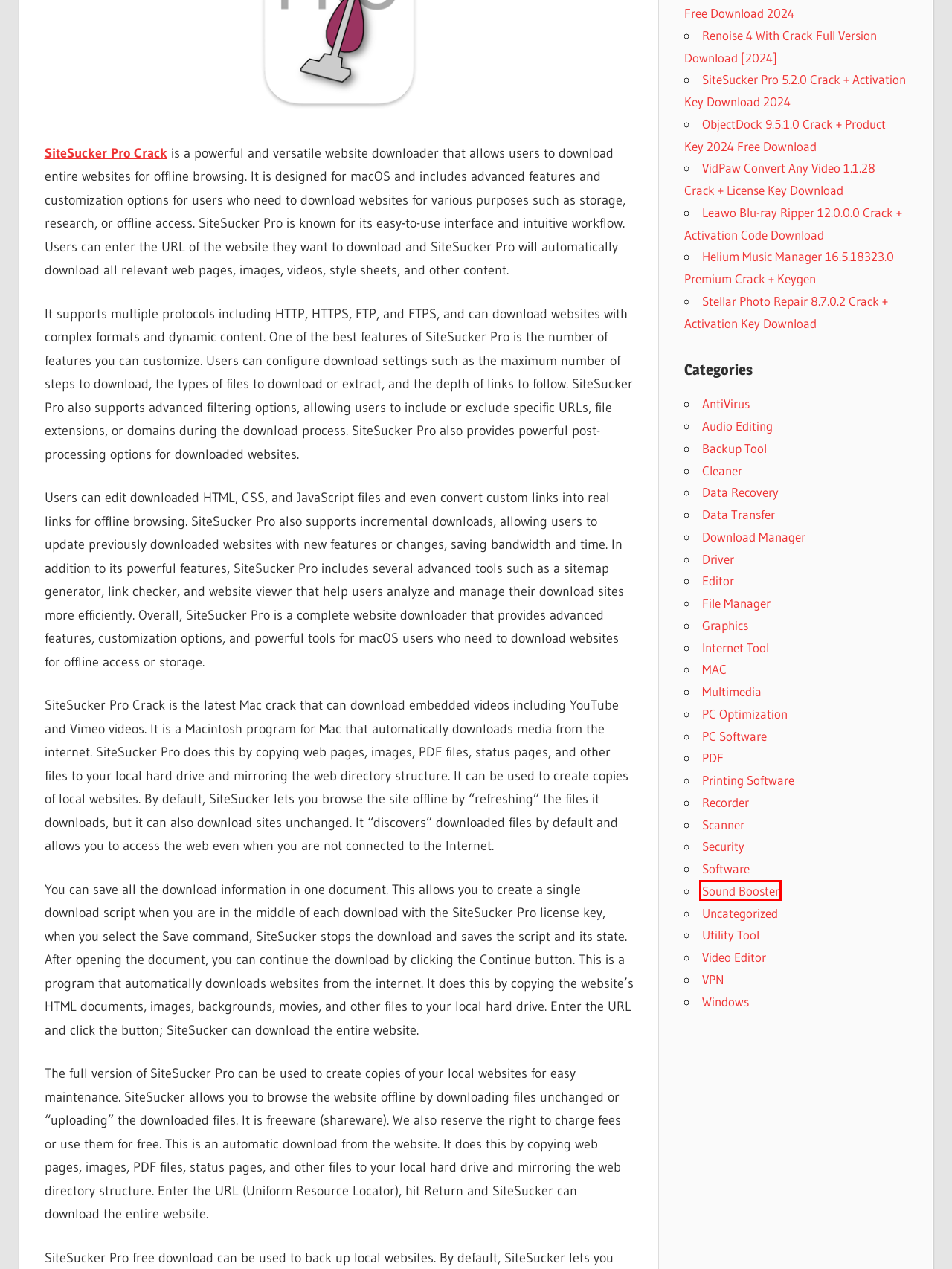You are provided with a screenshot of a webpage highlighting a UI element with a red bounding box. Choose the most suitable webpage description that matches the new page after clicking the element in the bounding box. Here are the candidates:
A. Audio Editing
B. VidPaw Convert Any Video 1.1.28 Crack + License Key Download
C. PDF
D. Renoise 4 With Crack Full Version Download [2024]
E. Sound Booster
F. Software
G. Leawo Blu-ray Ripper 12.0.0.0 Crack + Activation Code Download
H. Internet Tool

E